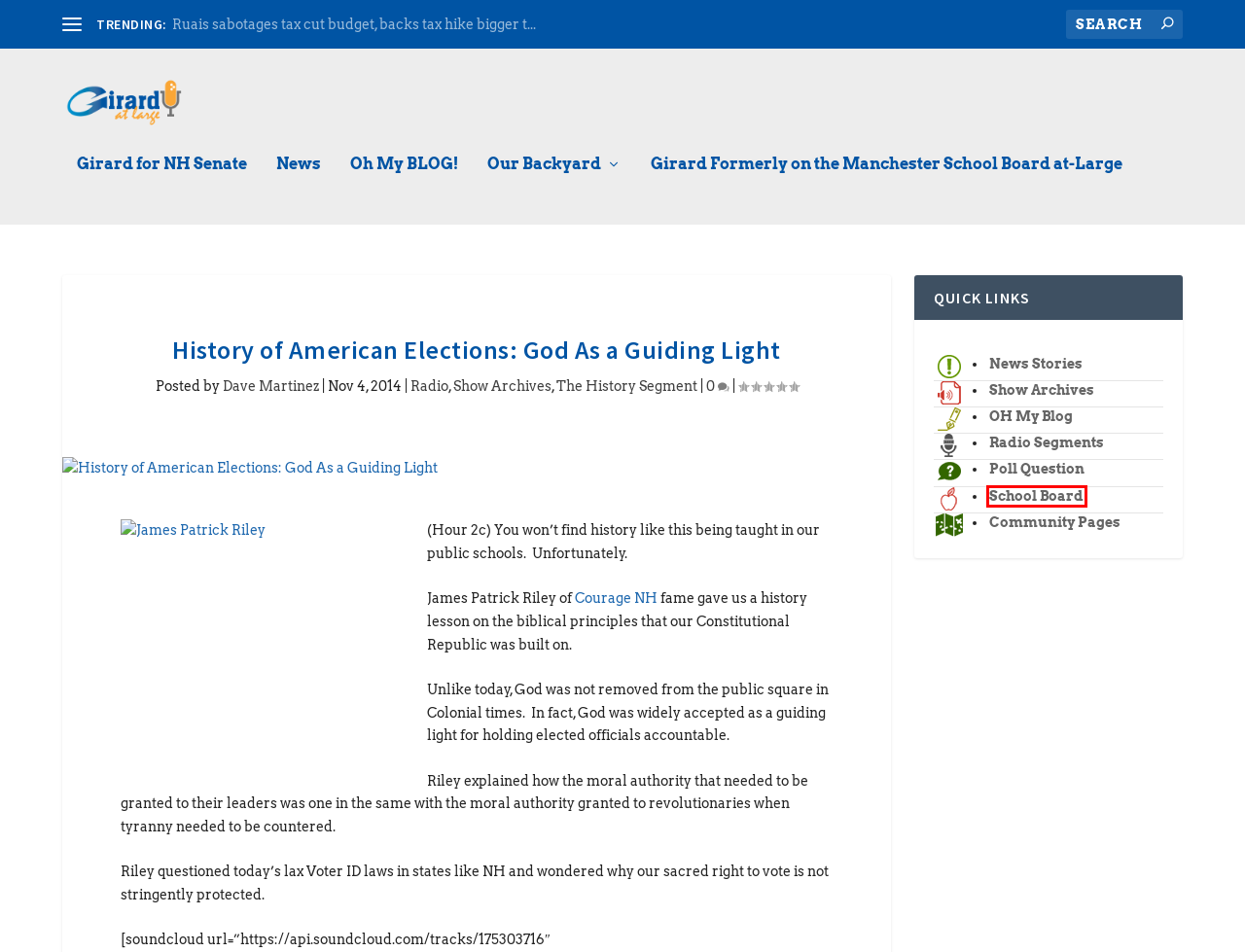You are given a screenshot of a webpage with a red rectangle bounding box around a UI element. Select the webpage description that best matches the new webpage after clicking the element in the bounding box. Here are the candidates:
A. Girard At Large | Greater Manchester, NH
B. Girard on the Manchester School Board at-Large | Girard At Large
C. Ruais sabotages tax cut budget, backs tax hike bigger than Joyce Craig’s | Girard At Large
D. Greater Manchester Community Pages | Girard At Large
E. News | Girard At Large
F. Oh My BLOG! | Girard At Large
G. Show Archives | Girard At Large
H. Poll Question | Girard At Large

B